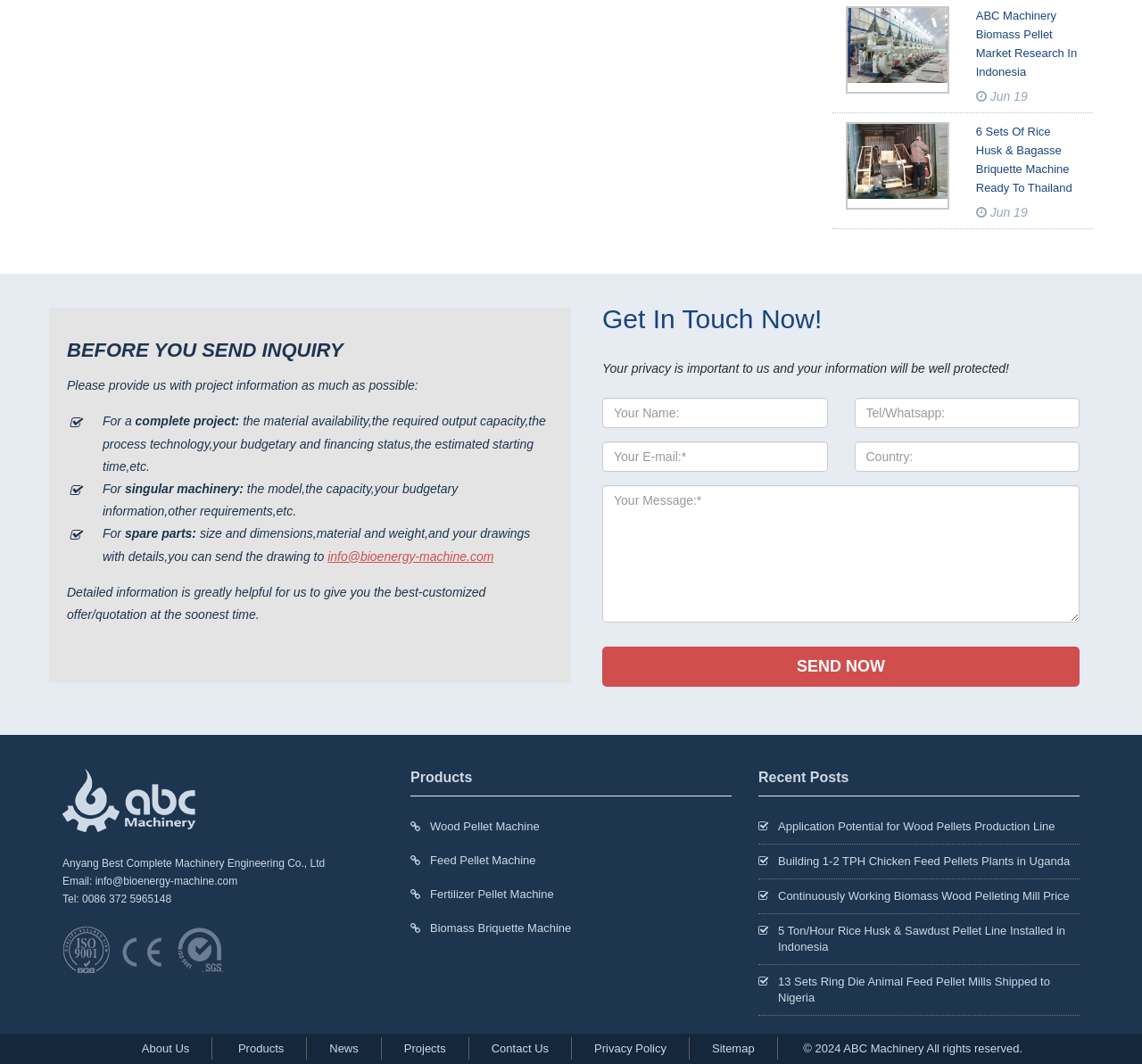Please analyze the image and give a detailed answer to the question:
What is the company name?

I found the company name by looking at the bottom of the webpage, where the contact information is provided. The company name is mentioned as 'Anyang Best Complete Machinery Engineering Co., Ltd'.